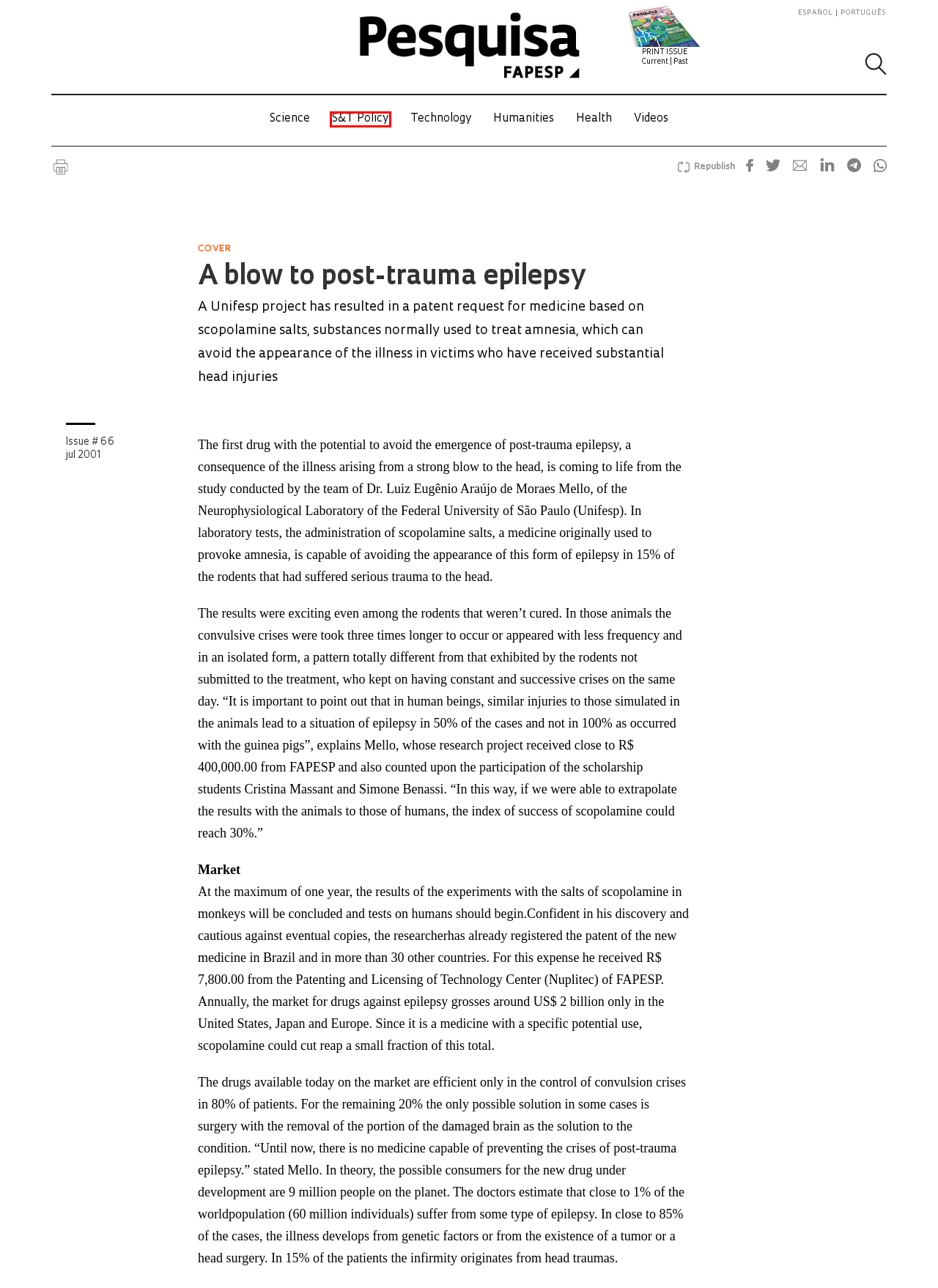You are given a screenshot depicting a webpage with a red bounding box around a UI element. Select the description that best corresponds to the new webpage after clicking the selected element. Here are the choices:
A. Videos : Revista Pesquisa Fapesp
B. S&T Policy : Revista Pesquisa Fapesp
C. Revista Pesquisa Fapesp
D. Science : Revista Pesquisa Fapesp
E. Un golpe a la epilepsia postraumática : Revista Pesquisa Fapesp
F. Health : Revista Pesquisa Fapesp
G. Ver Edição : Revista Pesquisa Fapesp
H. Technology : Revista Pesquisa Fapesp

B